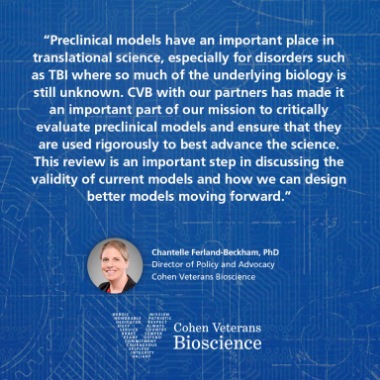Respond concisely with one word or phrase to the following query:
What is the purpose of evaluating preclinical models?

To enhance scientific advancement